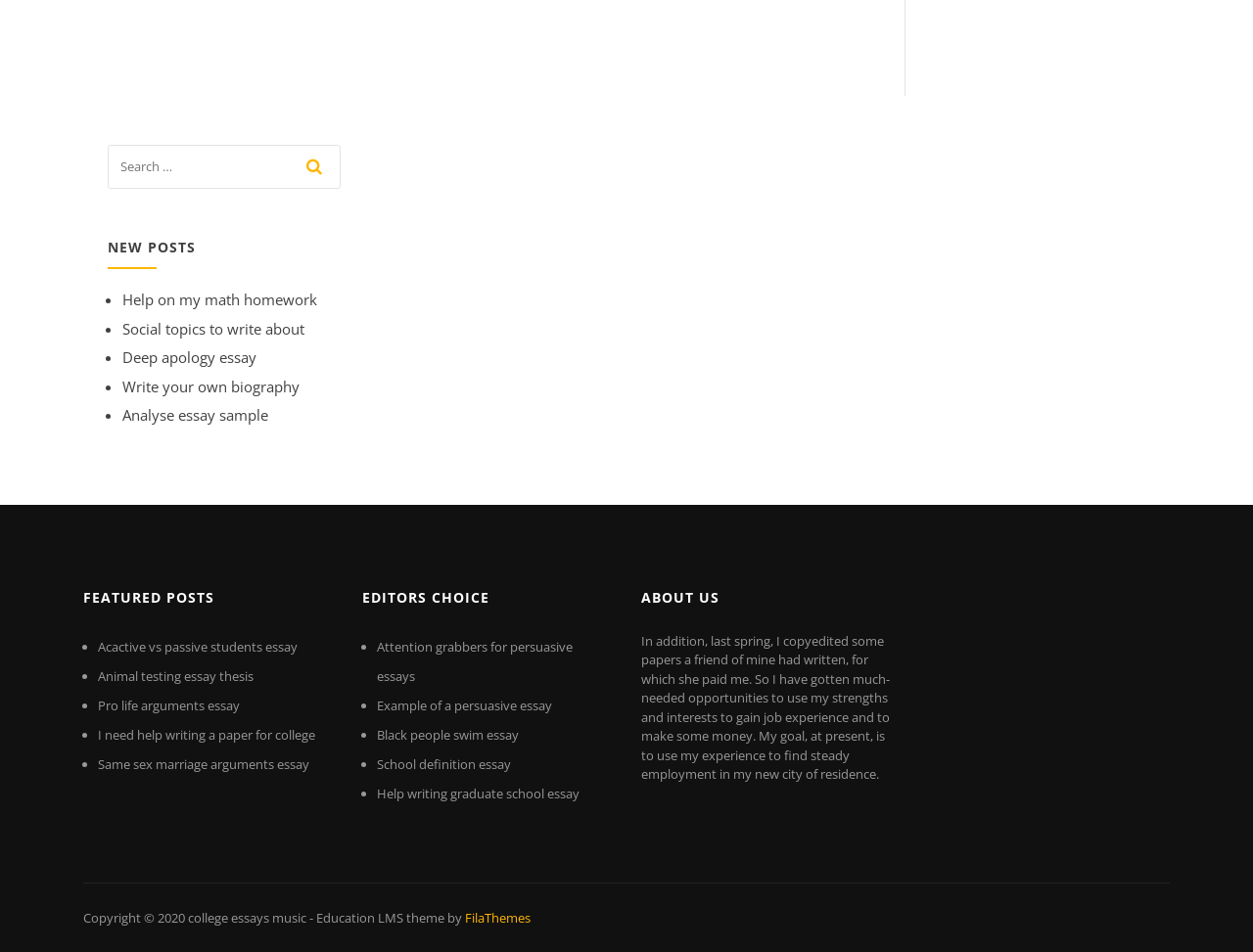Please identify the bounding box coordinates of the clickable area that will fulfill the following instruction: "view 'FEATURED POSTS'". The coordinates should be in the format of four float numbers between 0 and 1, i.e., [left, top, right, bottom].

[0.066, 0.607, 0.266, 0.648]